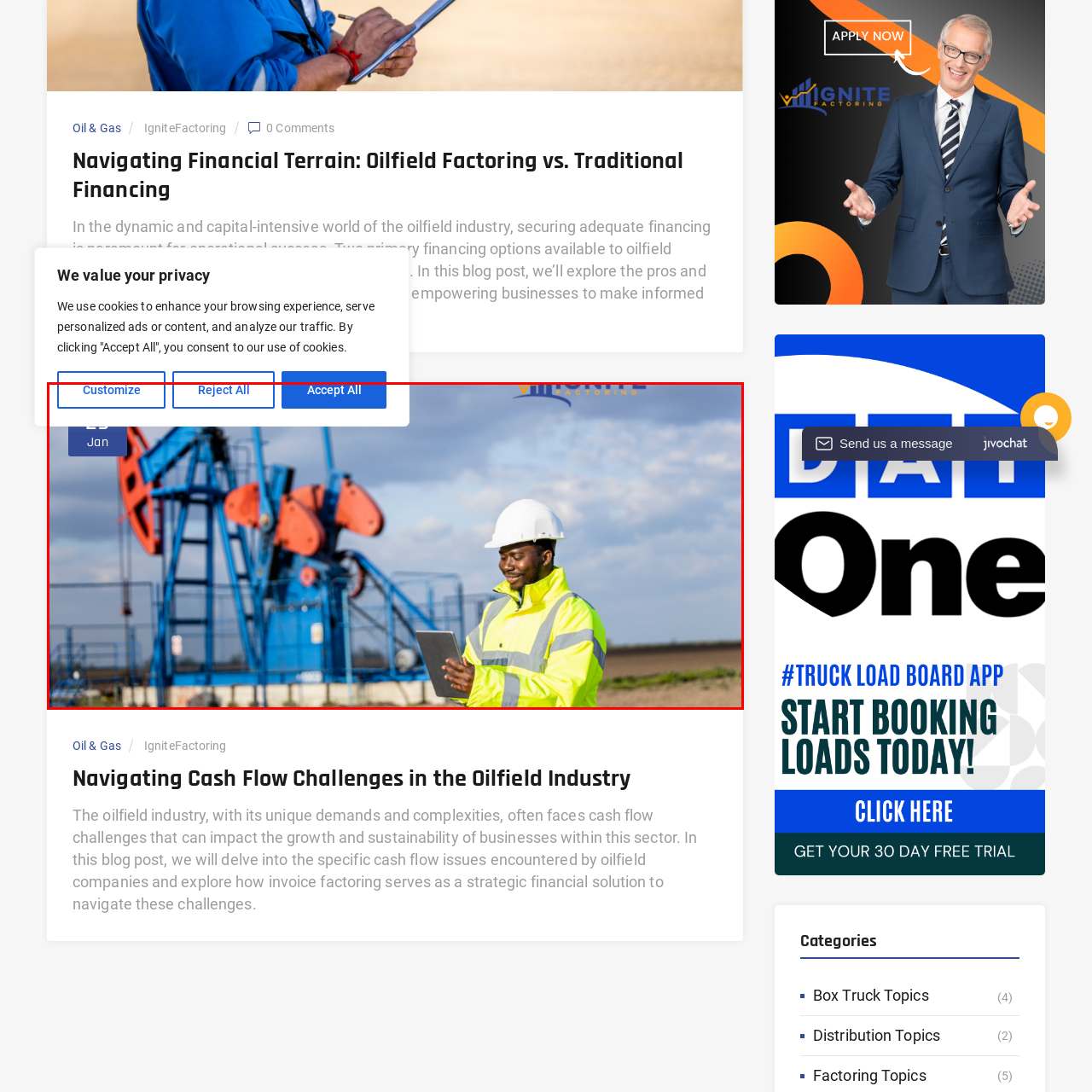Take a close look at the image outlined by the red bounding box and give a detailed response to the subsequent question, with information derived from the image: What is the color of the oil rig?

The oil rig in the background of the image is blue with red accents, which provides a striking visual contrast to the cloudy sky and helps to emphasize the industrial nature of the setting.